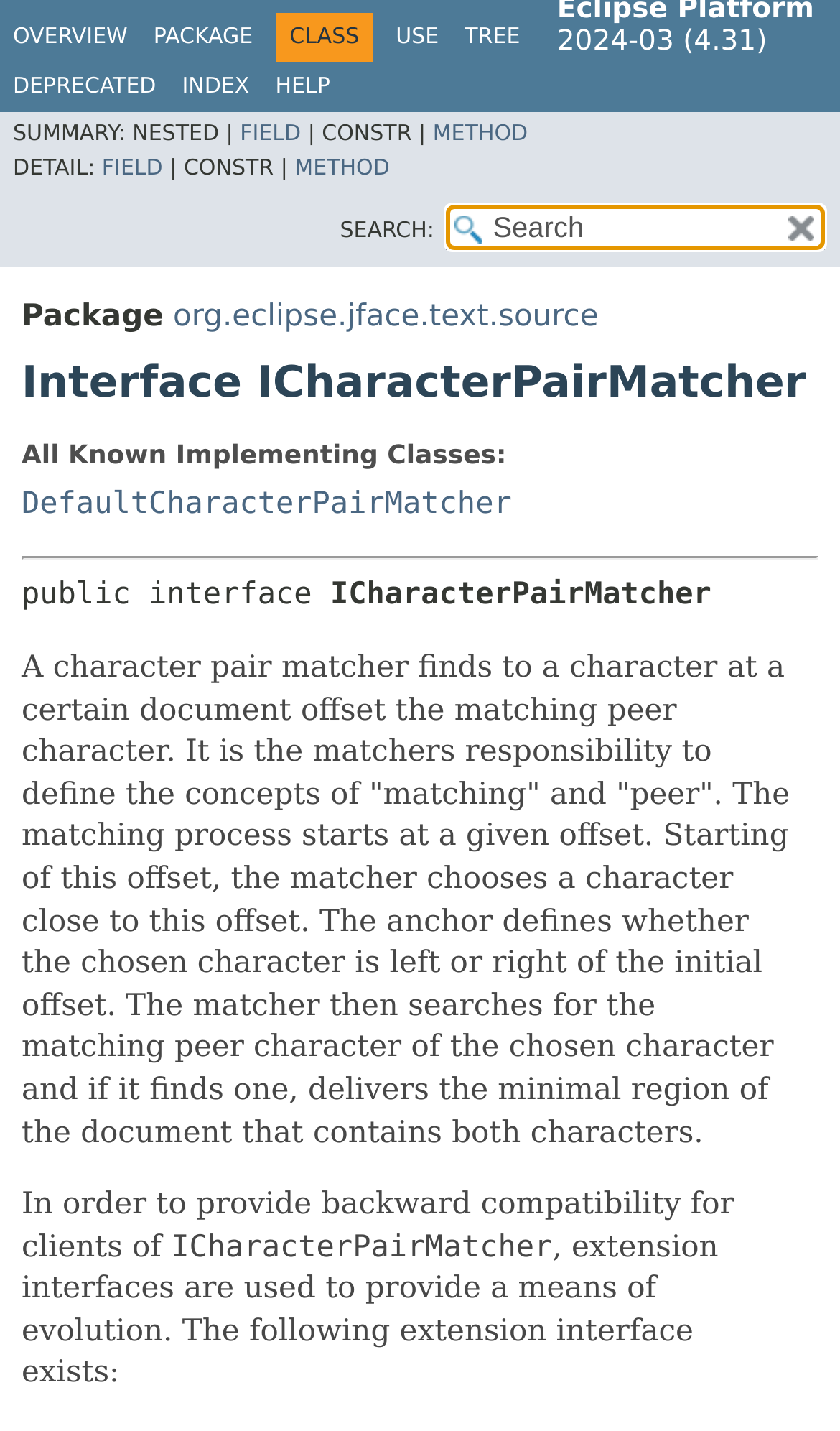Please identify the bounding box coordinates of the clickable region that I should interact with to perform the following instruction: "Search for a term". The coordinates should be expressed as four float numbers between 0 and 1, i.e., [left, top, right, bottom].

[0.53, 0.143, 0.982, 0.175]